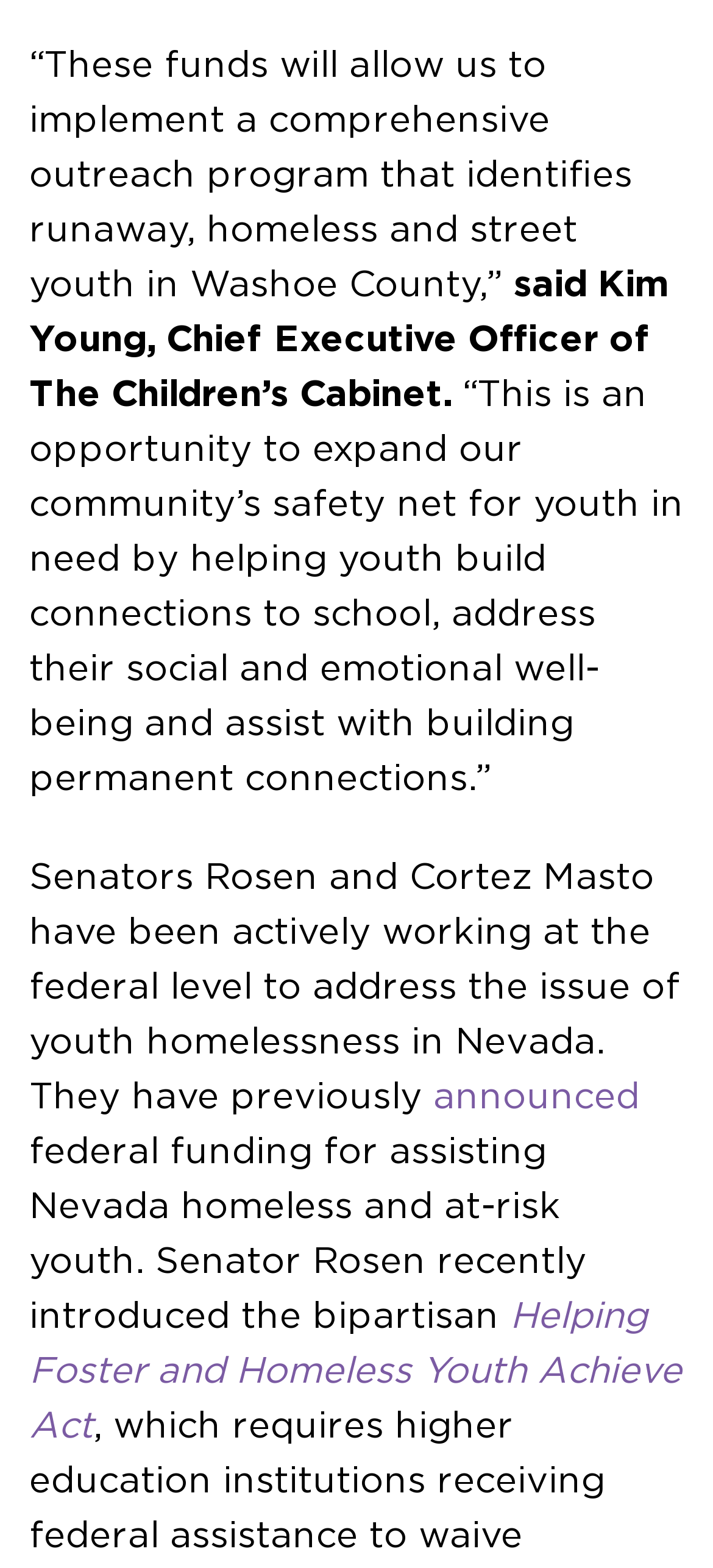What is the issue that Senators Rosen and Cortez Masto are working to address?
With the help of the image, please provide a detailed response to the question.

The answer can be inferred from the StaticText element that mentions 'Senators Rosen and Cortez Masto have been actively working at the federal level to address the issue of youth homelessness in Nevada.'